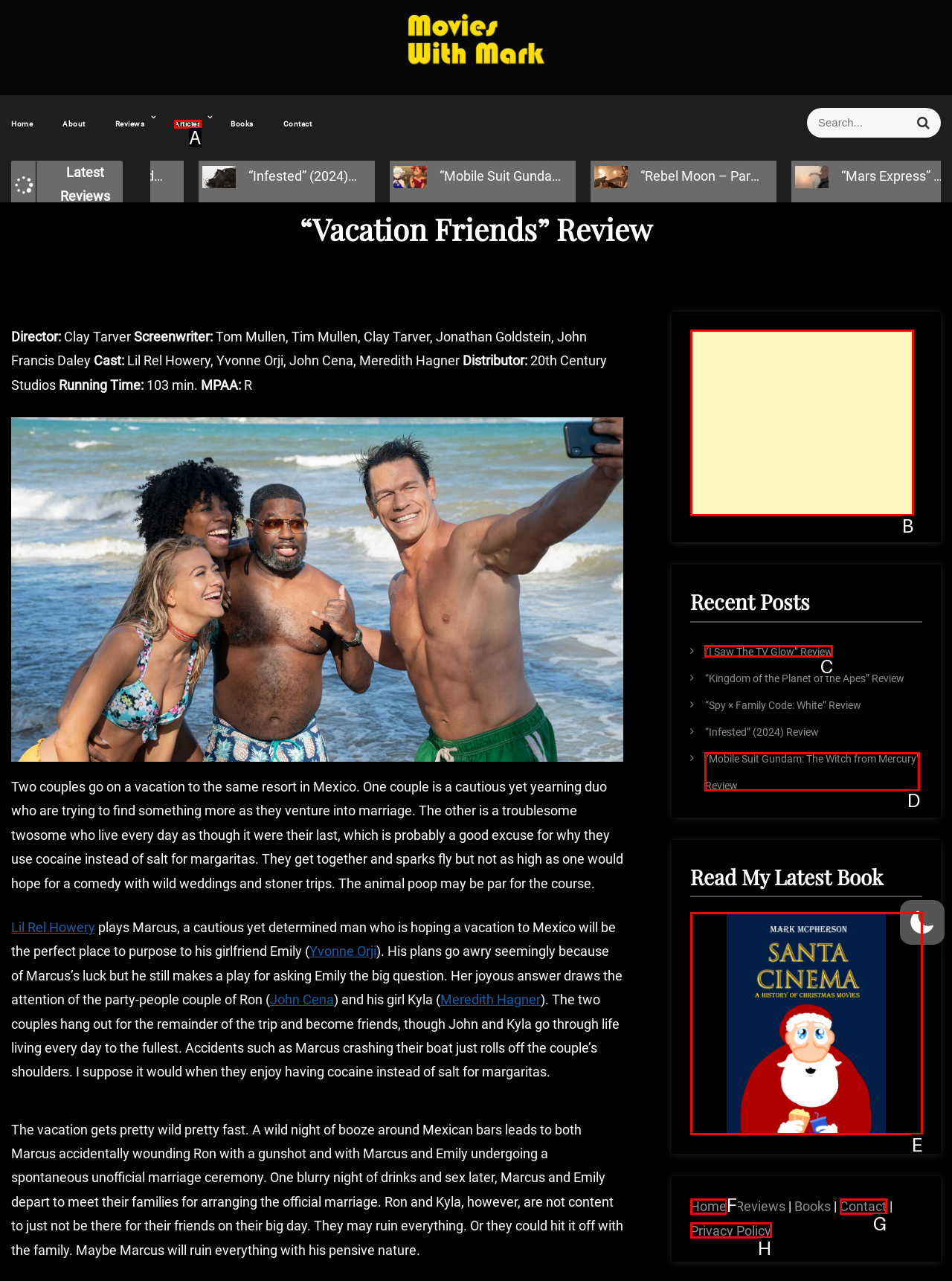Decide which letter you need to select to fulfill the task: Read the book
Answer with the letter that matches the correct option directly.

E